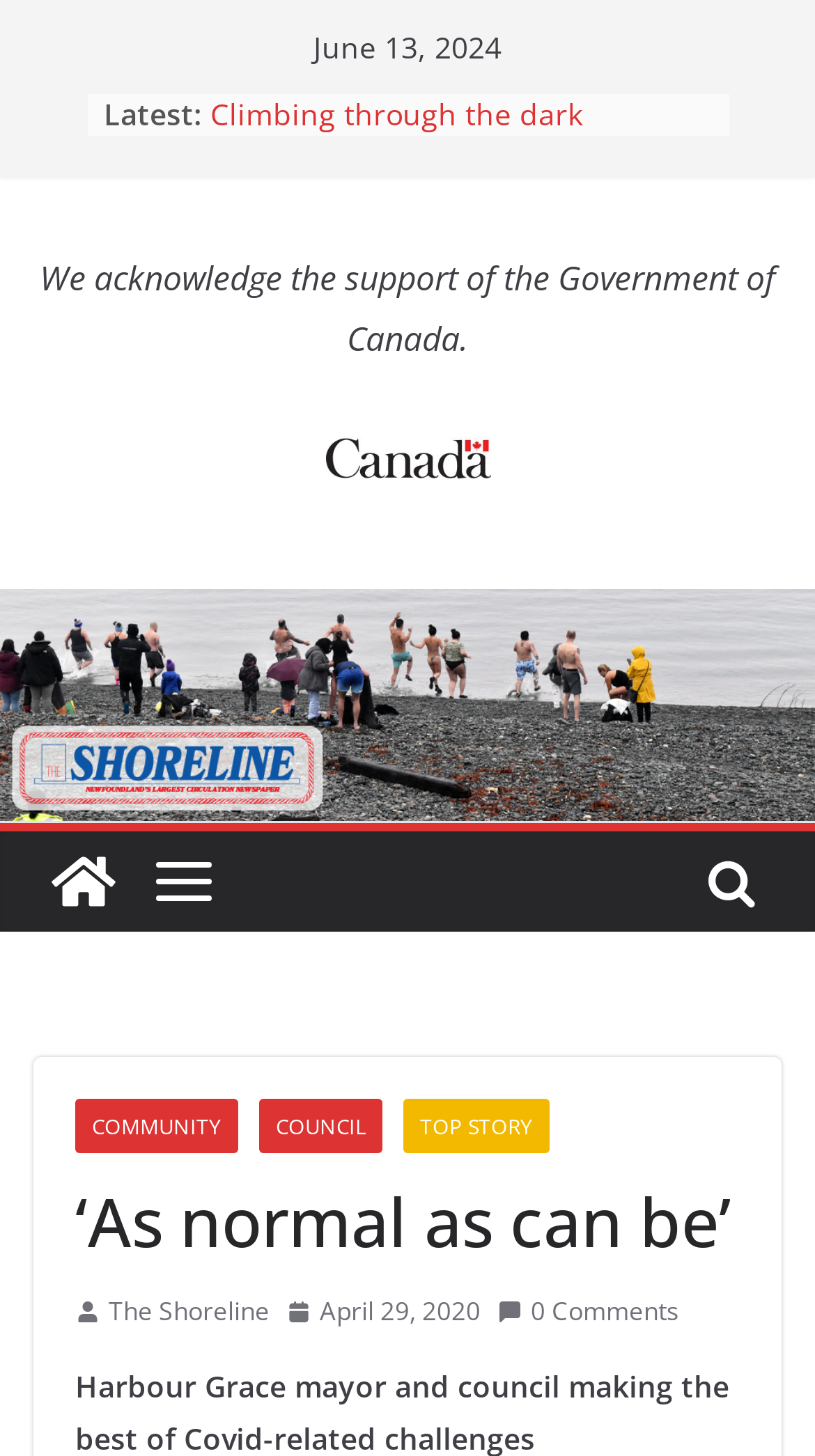Identify the webpage's primary heading and generate its text.

‘As normal as can be’